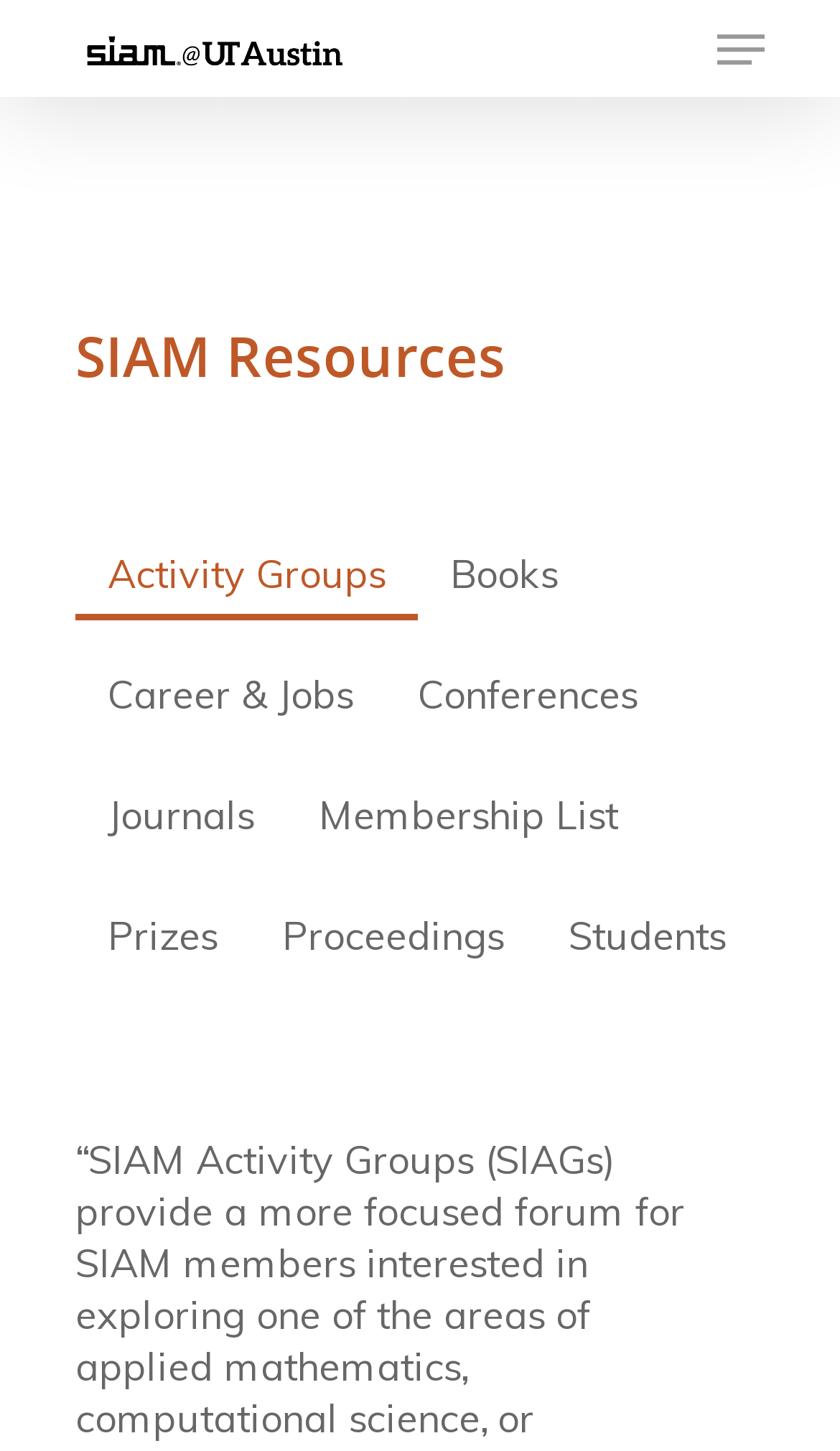Answer the question using only a single word or phrase: 
How many social media links are there?

3